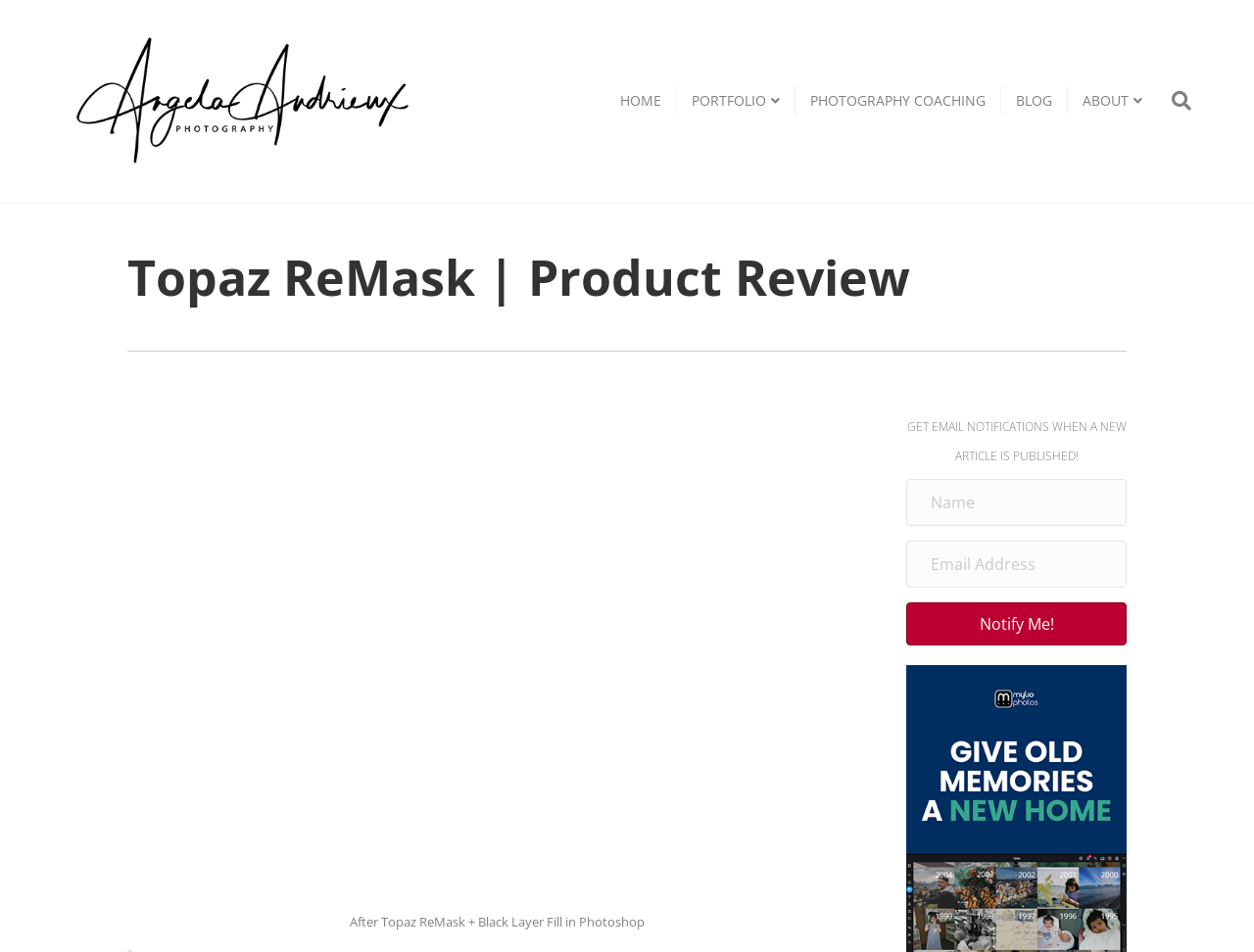Please find the bounding box coordinates of the section that needs to be clicked to achieve this instruction: "go to home page".

[0.483, 0.09, 0.54, 0.121]